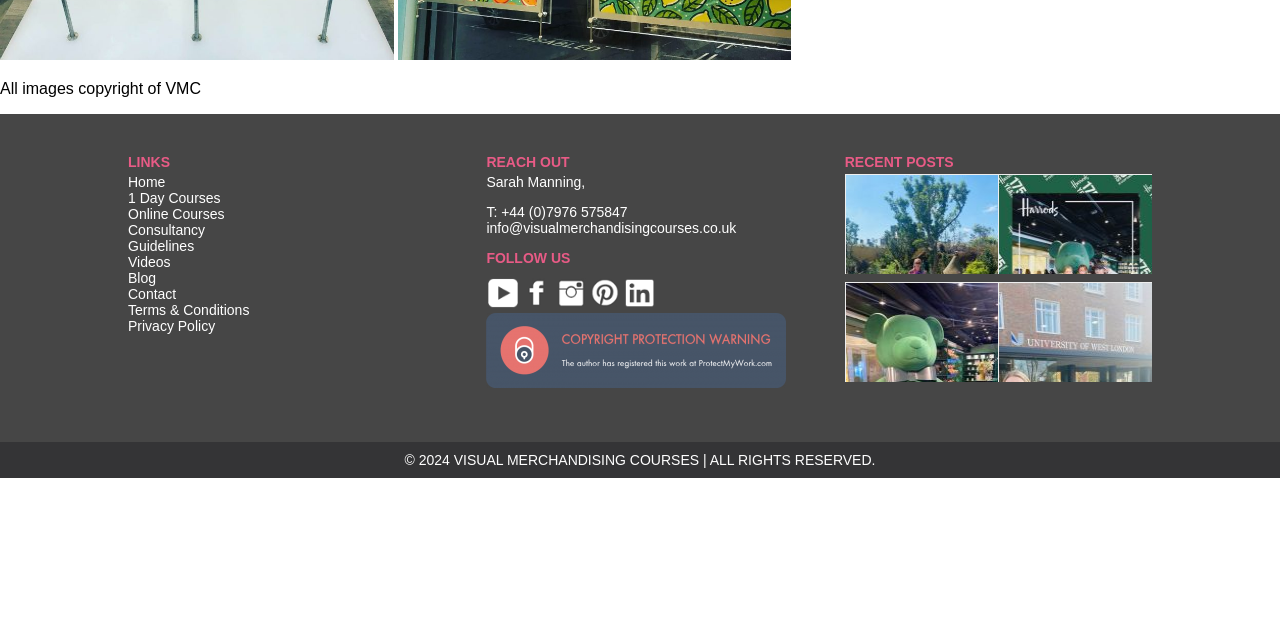Given the element description "1 Day Courses" in the screenshot, predict the bounding box coordinates of that UI element.

[0.1, 0.297, 0.172, 0.322]